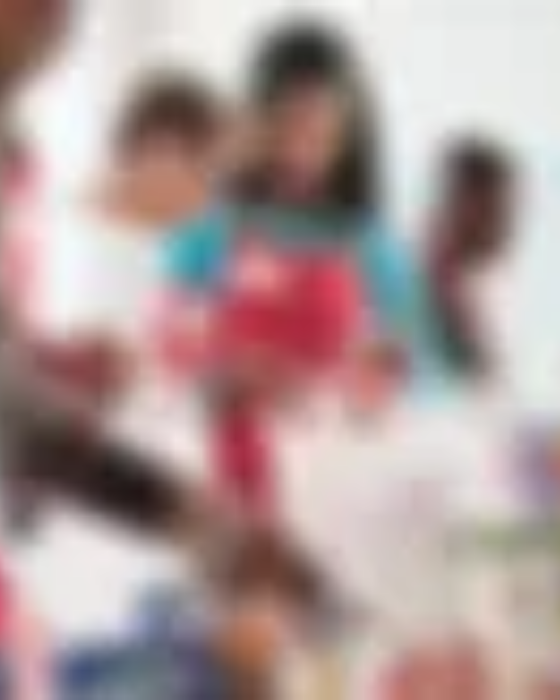Explain what is happening in the image with elaborate details.

In this image, a diverse group of individuals is engaged in a humanitarian effort, working together to package essential supplies. The foreground features a close-up of hands diligently arranging items, suggesting a sense of urgency and purpose. In the background, a woman wearing a bright blue shirt and red apron appears focused and determined, embodying the spirit of teamwork and community support. This scene emphasizes the vital role of collaboration in assisting individuals during natural disasters, reflecting a commitment to making a positive impact across the globe. The overall atmosphere is one of compassion and proactive involvement, showcasing a significant cause dedicated to helping those in need.